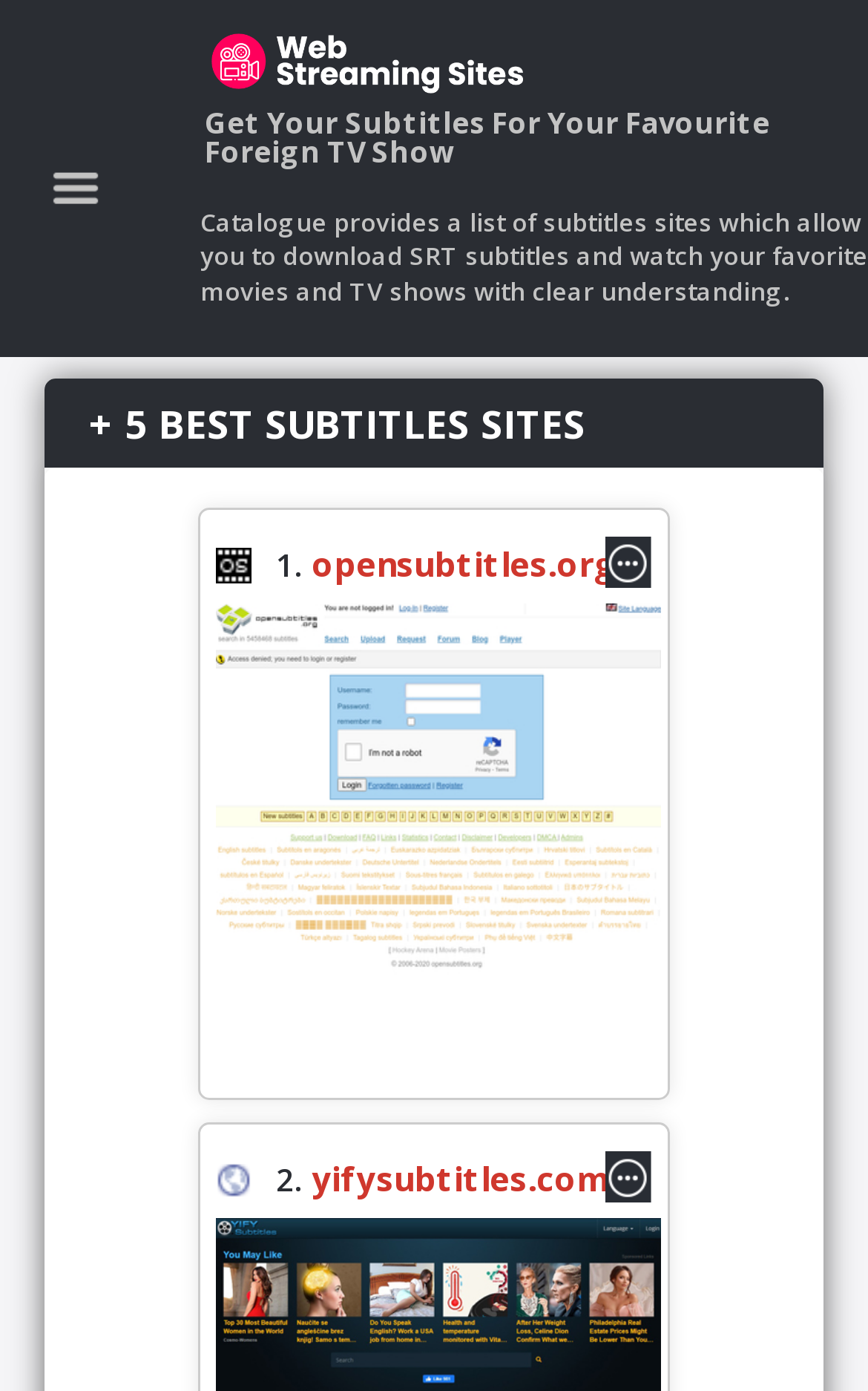Identify the bounding box coordinates of the clickable region necessary to fulfill the following instruction: "Check yifysubtitles.com". The bounding box coordinates should be four float numbers between 0 and 1, i.e., [left, top, right, bottom].

[0.359, 0.836, 0.682, 0.86]